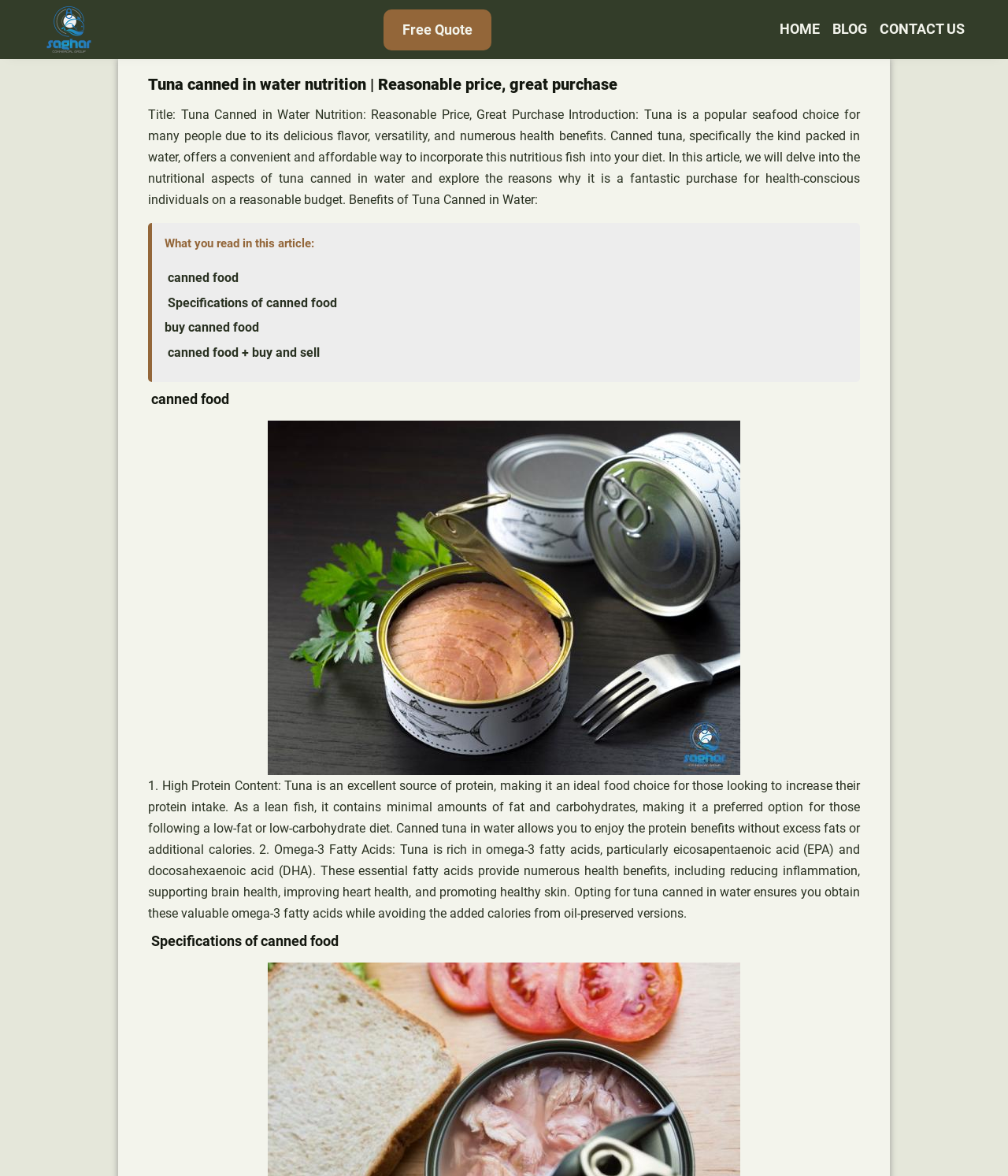Pinpoint the bounding box coordinates of the area that must be clicked to complete this instruction: "Click on the HOME link".

[0.773, 0.015, 0.813, 0.035]